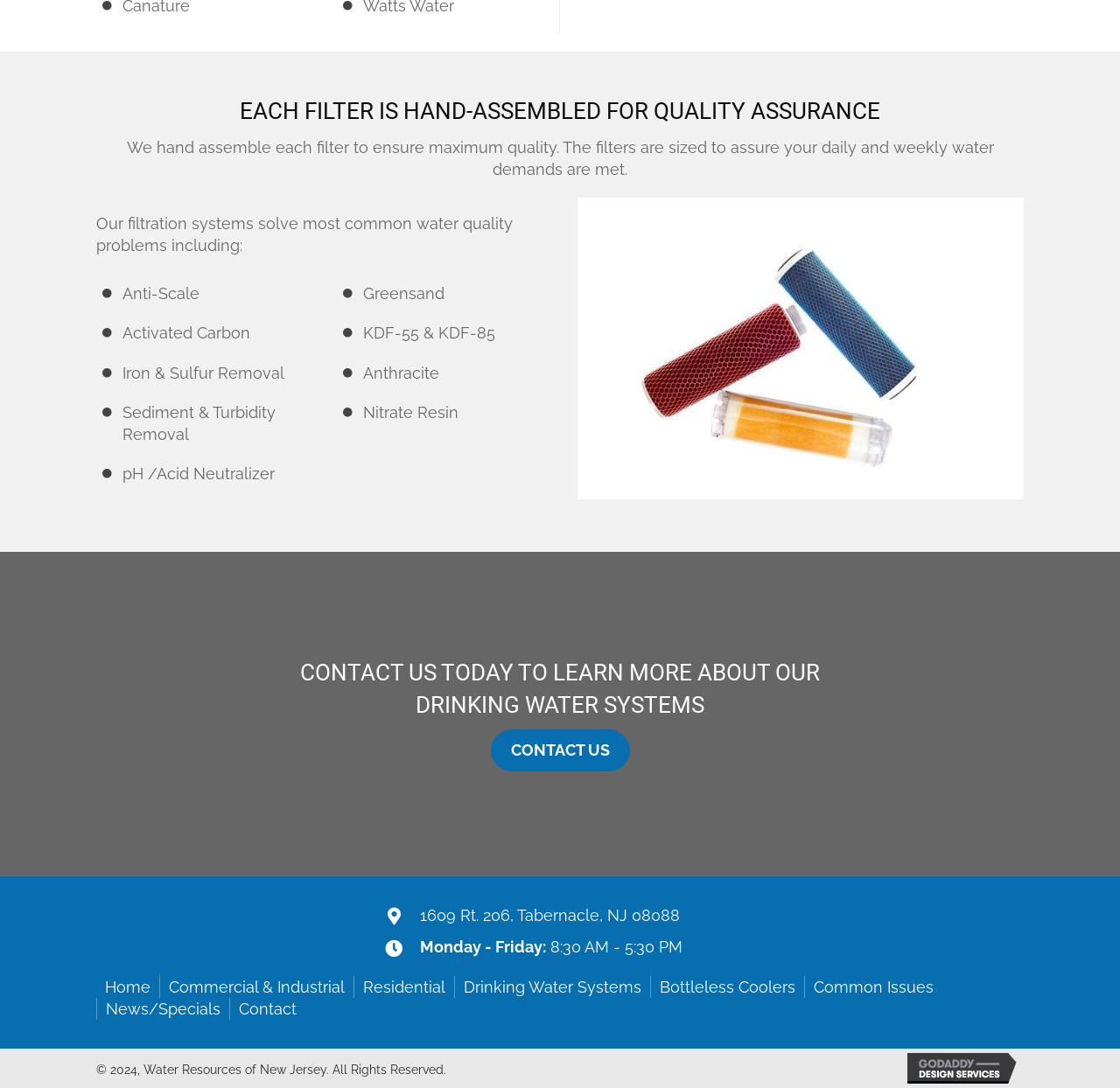Please respond to the question with a concise word or phrase:
What are the business hours of Water Resources of New Jersey?

Monday - Friday: 8:30 AM - 5:30 PM